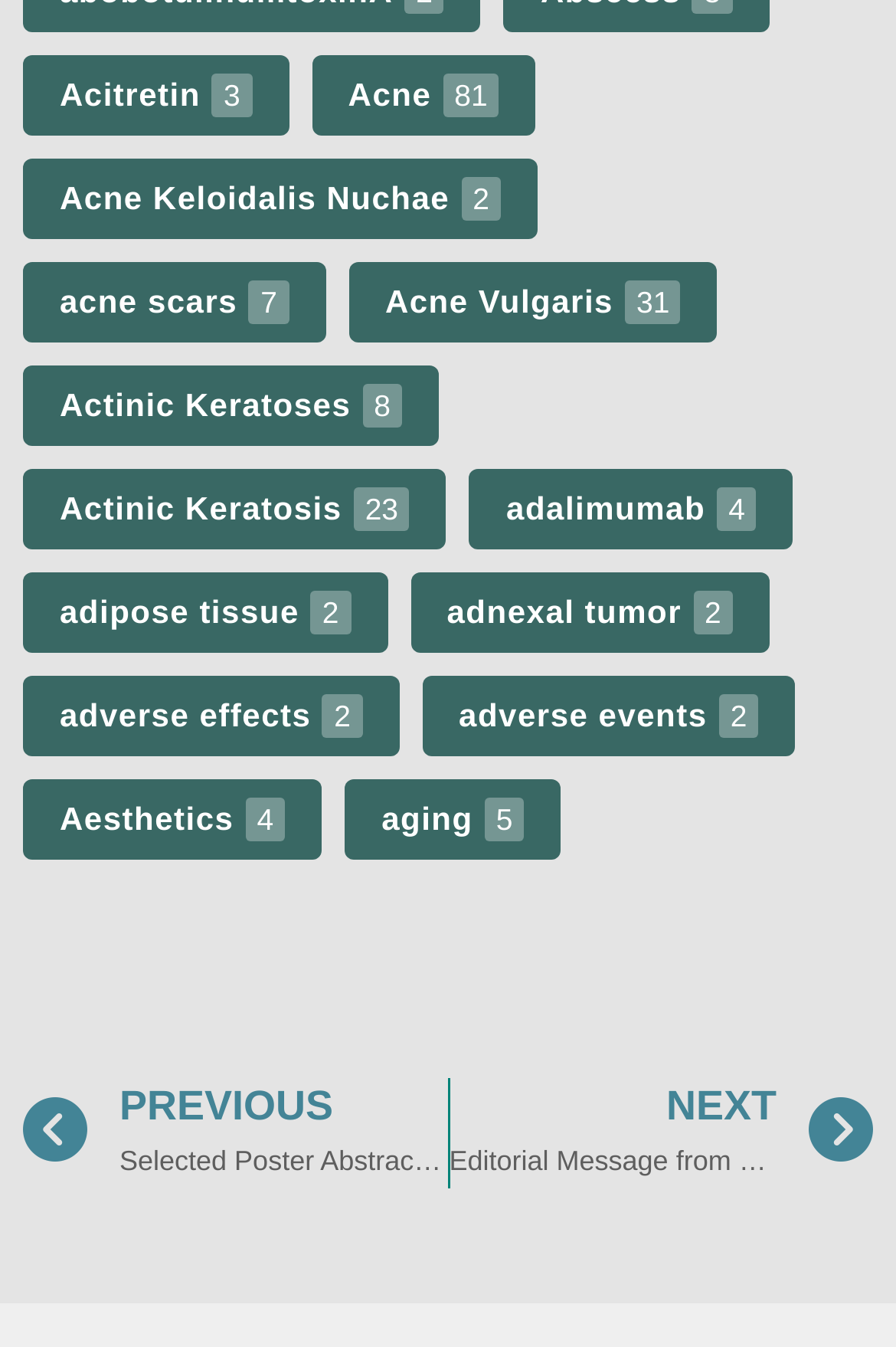Please answer the following question using a single word or phrase: 
What is the topic of the 'NEXT' link?

Editorial Message